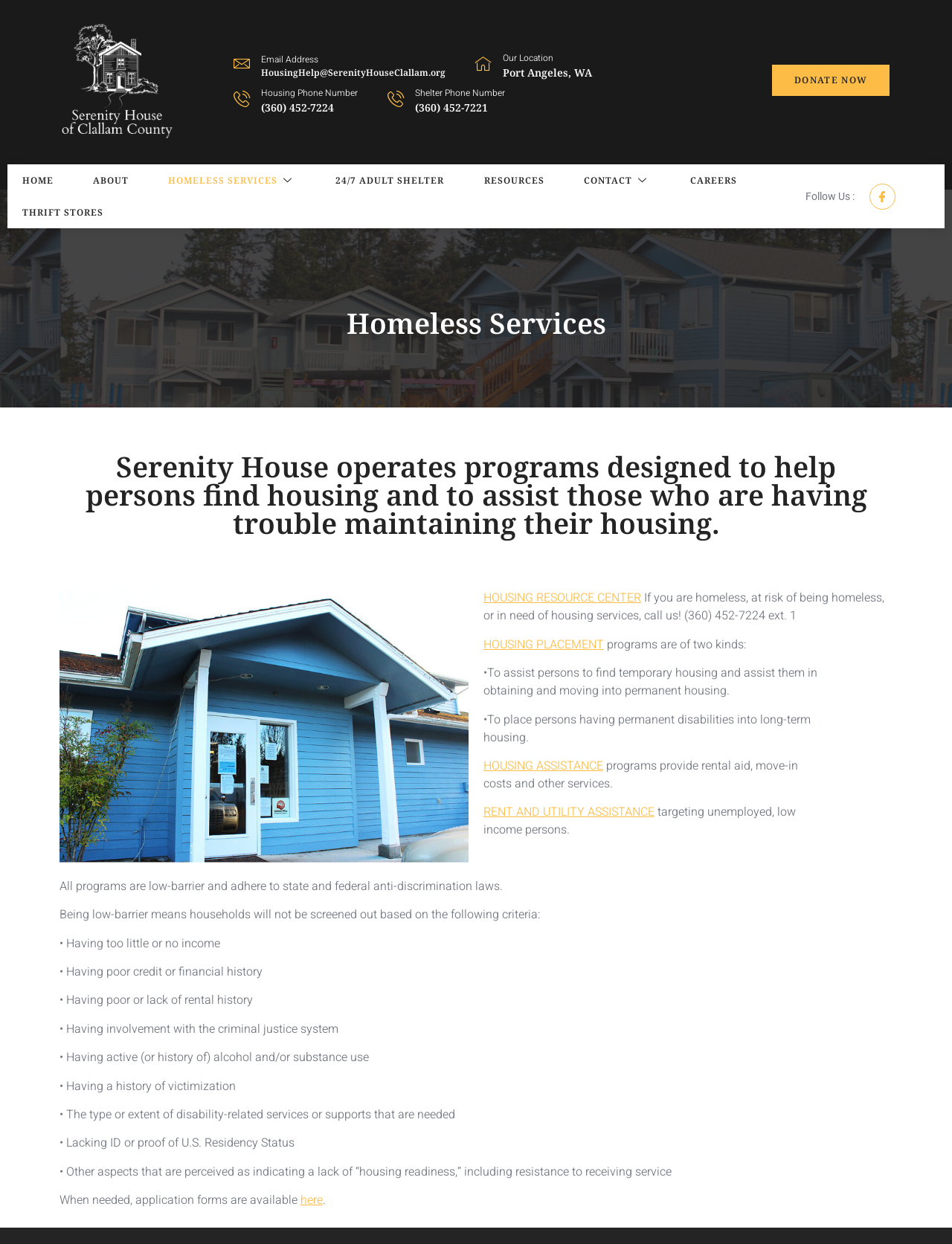Show me the bounding box coordinates of the clickable region to achieve the task as per the instruction: "Click Donate Now".

[0.811, 0.052, 0.934, 0.077]